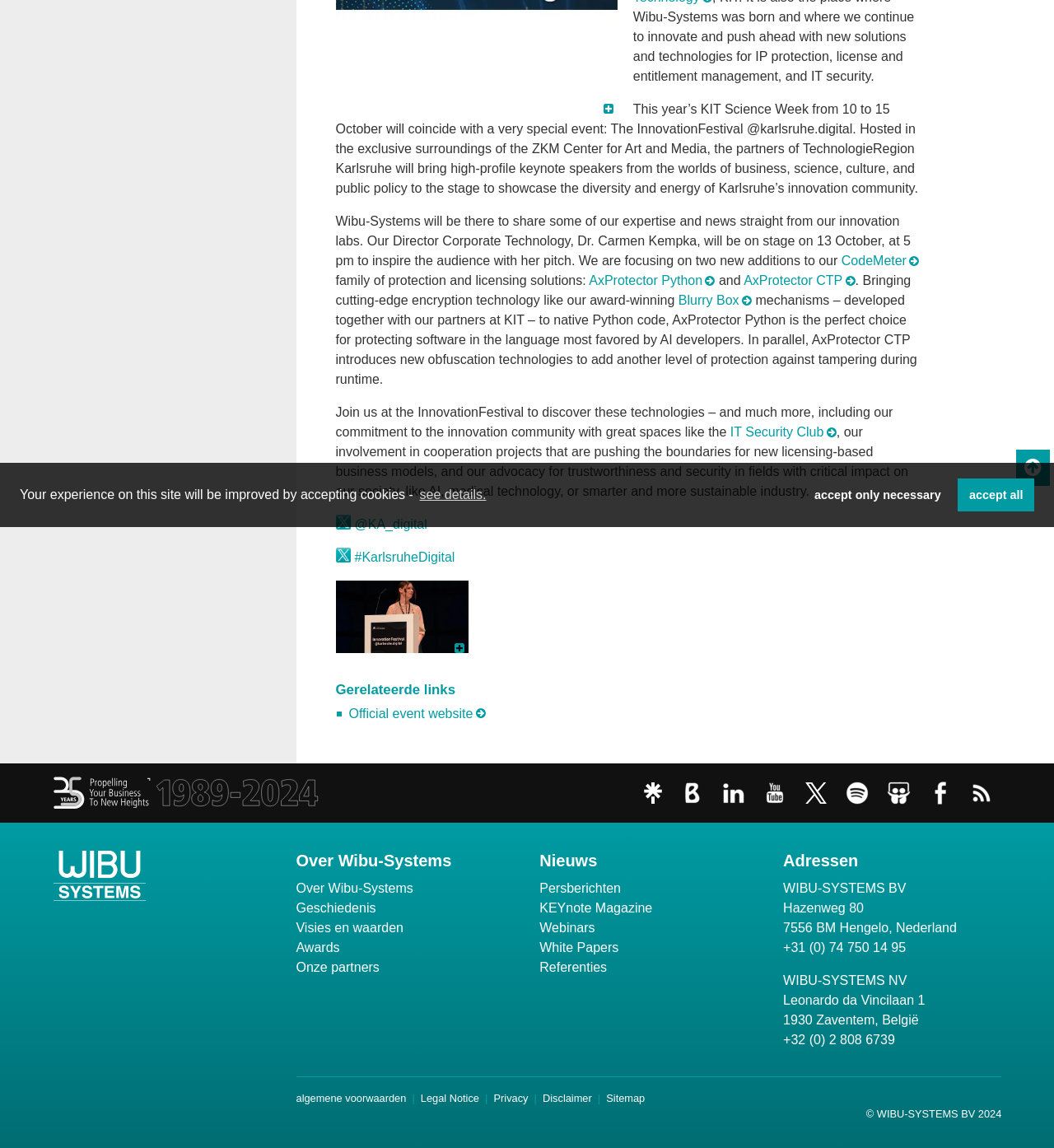Using the given element description, provide the bounding box coordinates (top-left x, top-left y, bottom-right x, bottom-right y) for the corresponding UI element in the screenshot: Visies en waarden

[0.281, 0.8, 0.488, 0.817]